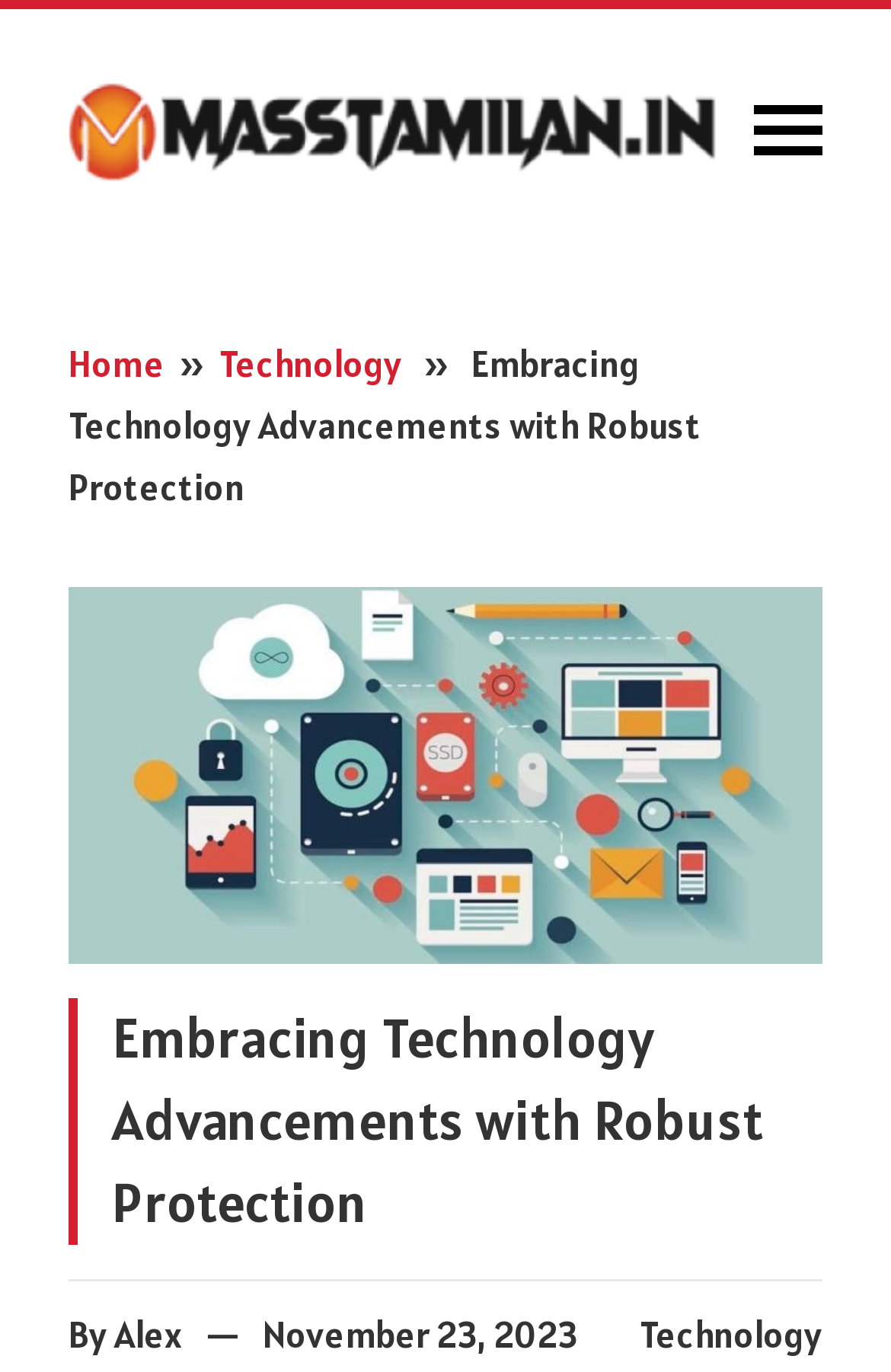Please give a concise answer to this question using a single word or phrase: 
Is there a navigation menu at the top of the webpage?

Yes